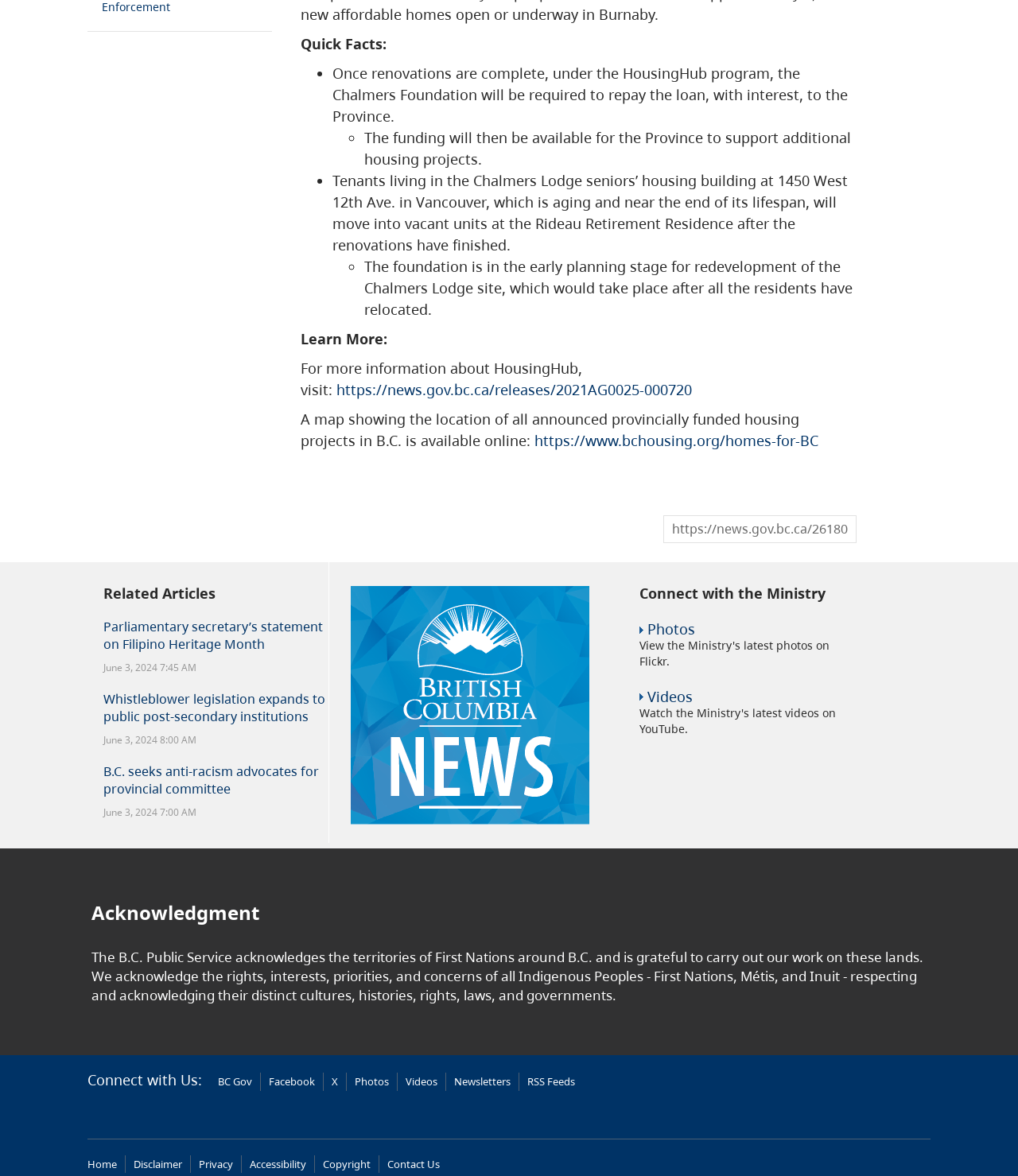What is the topic of the article 'Parliamentary secretary’s statement on Filipino Heritage Month'?
Based on the visual content, answer with a single word or a brief phrase.

Filipino Heritage Month